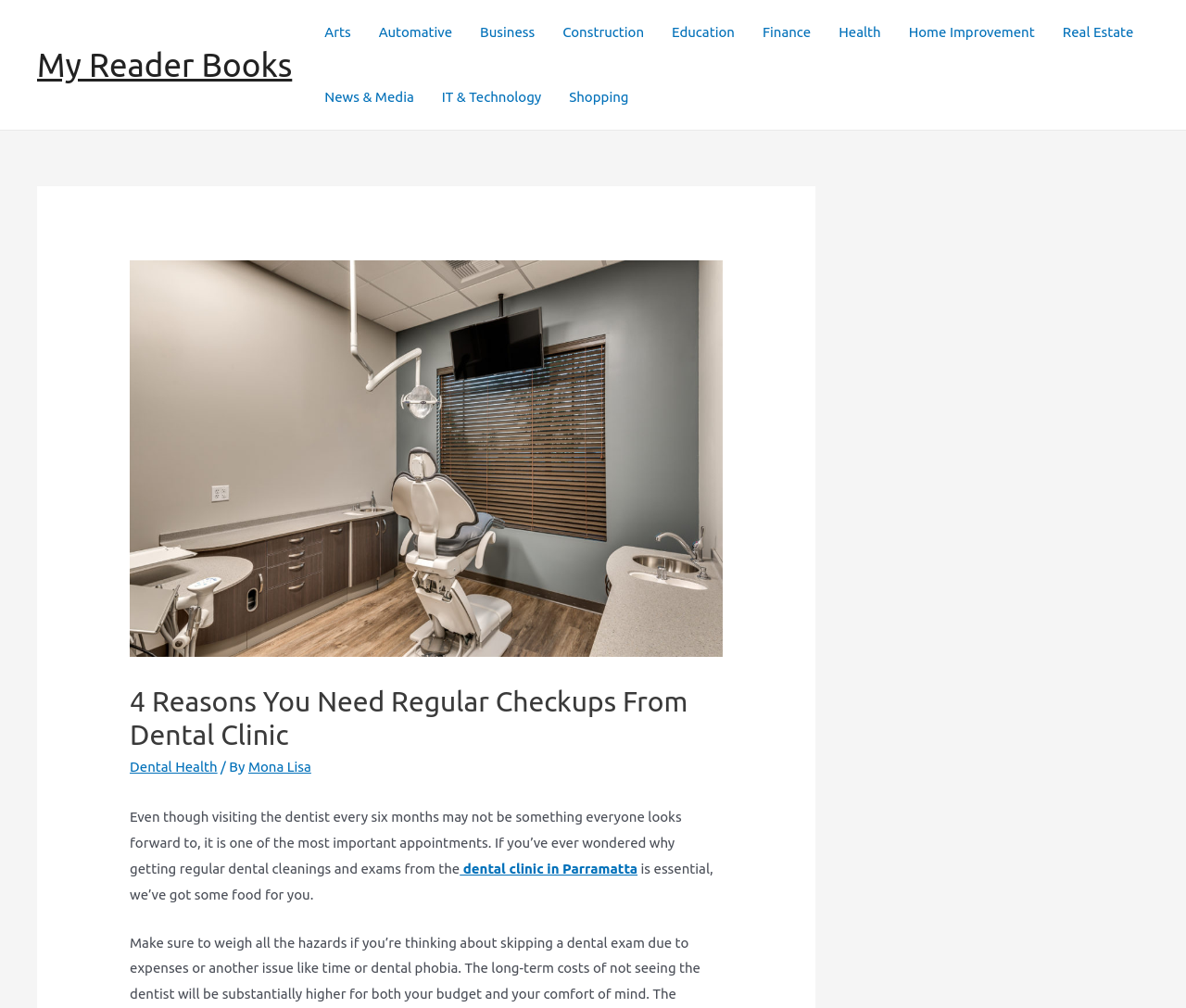Identify the bounding box coordinates of the clickable region to carry out the given instruction: "Navigate to the 'Health' category".

[0.695, 0.0, 0.754, 0.064]